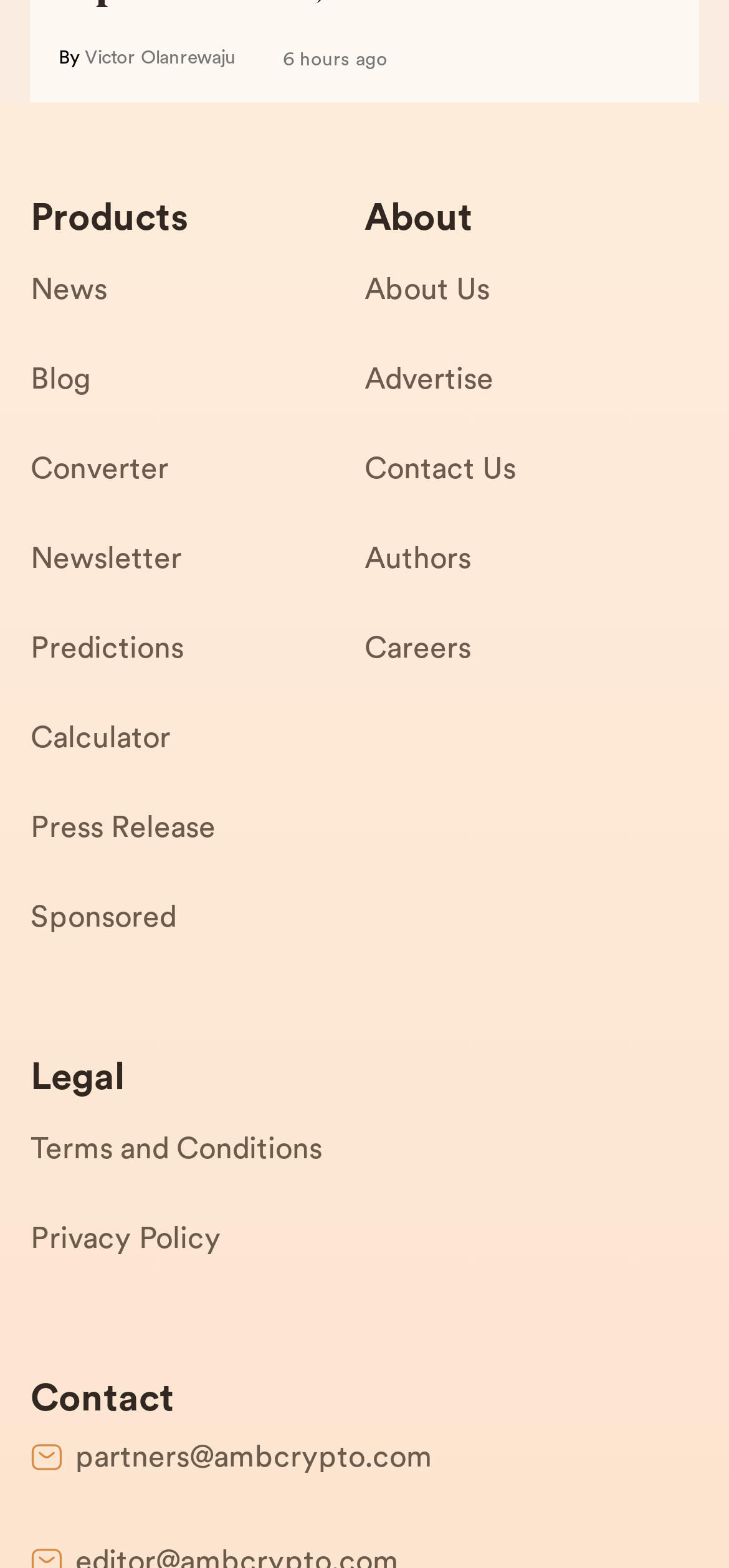What is the time frame of the article?
Look at the image and answer the question using a single word or phrase.

6 hours ago